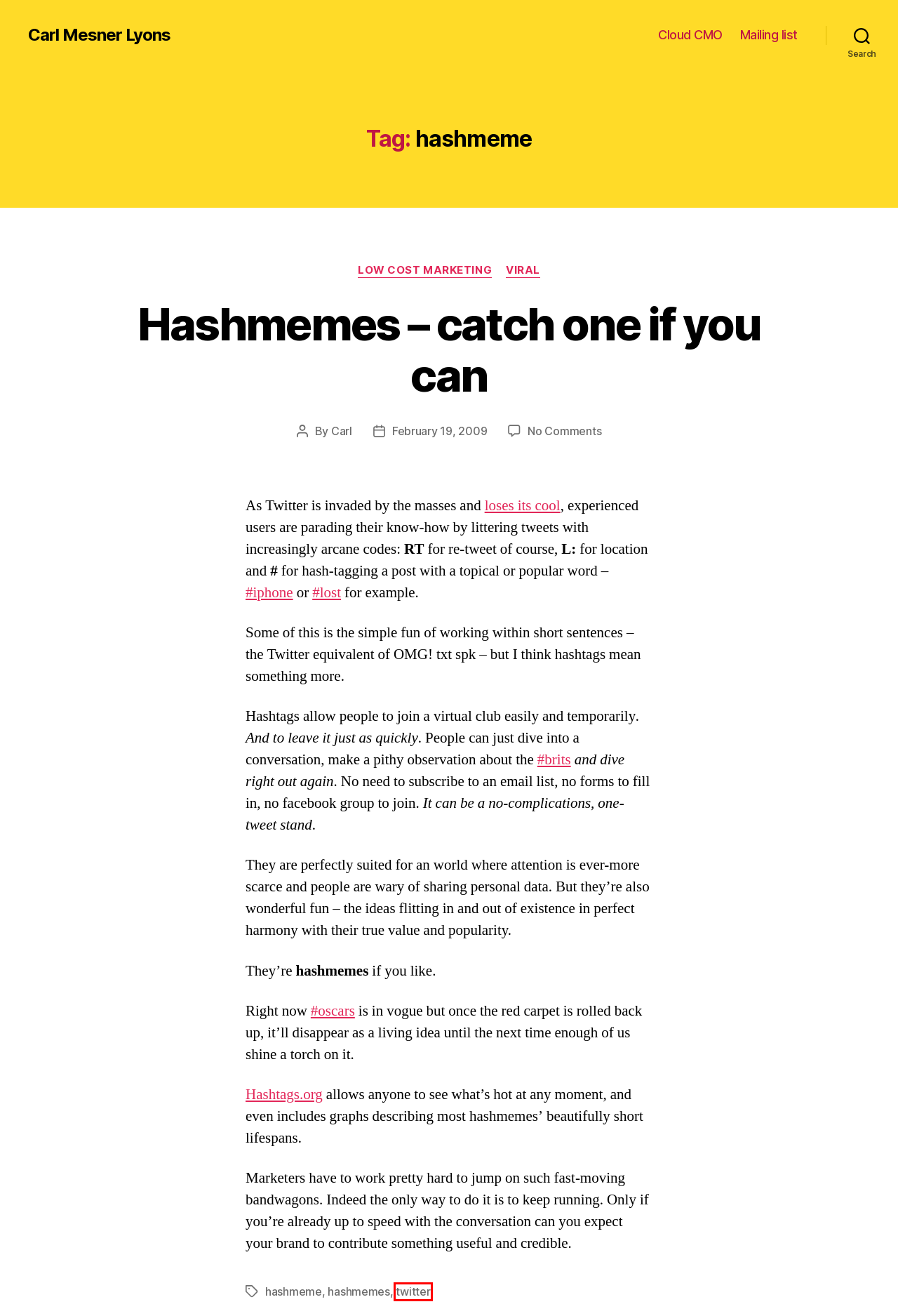You are given a screenshot of a webpage with a red rectangle bounding box around a UI element. Select the webpage description that best matches the new webpage after clicking the element in the bounding box. Here are the candidates:
A. hashmemes – Carl Mesner Lyons
B. twitter – Carl Mesner Lyons
C. Hashmemes – catch one if you can – Carl Mesner Lyons
D. Mailing list – Carl Mesner Lyons
E. Carl Mesner Lyons
F. viral – Carl Mesner Lyons
G. low cost marketing – Carl Mesner Lyons
H. Cloud CMO – Carl Mesner Lyons

B